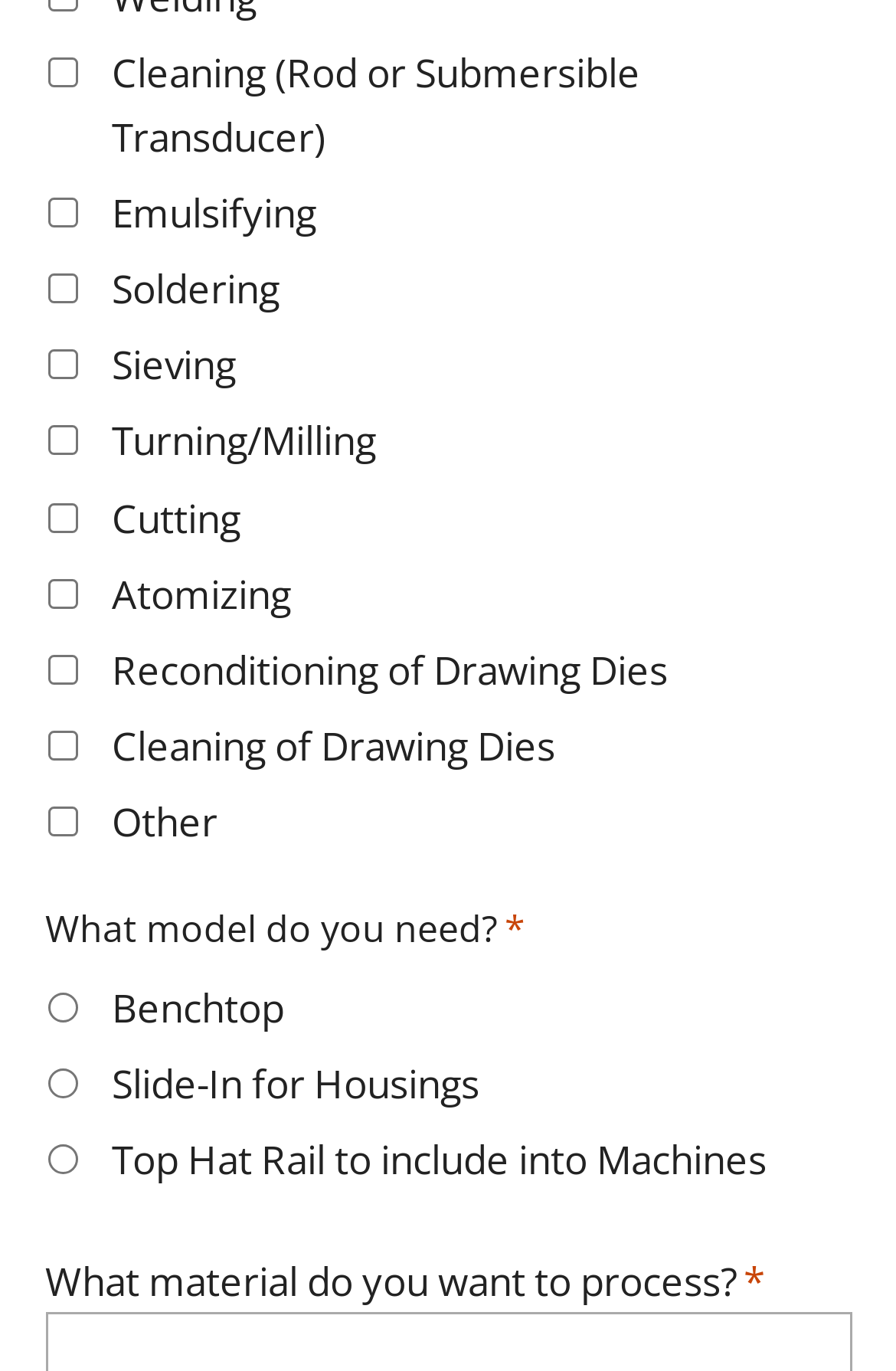Is the material to process required?
Provide a one-word or short-phrase answer based on the image.

Yes